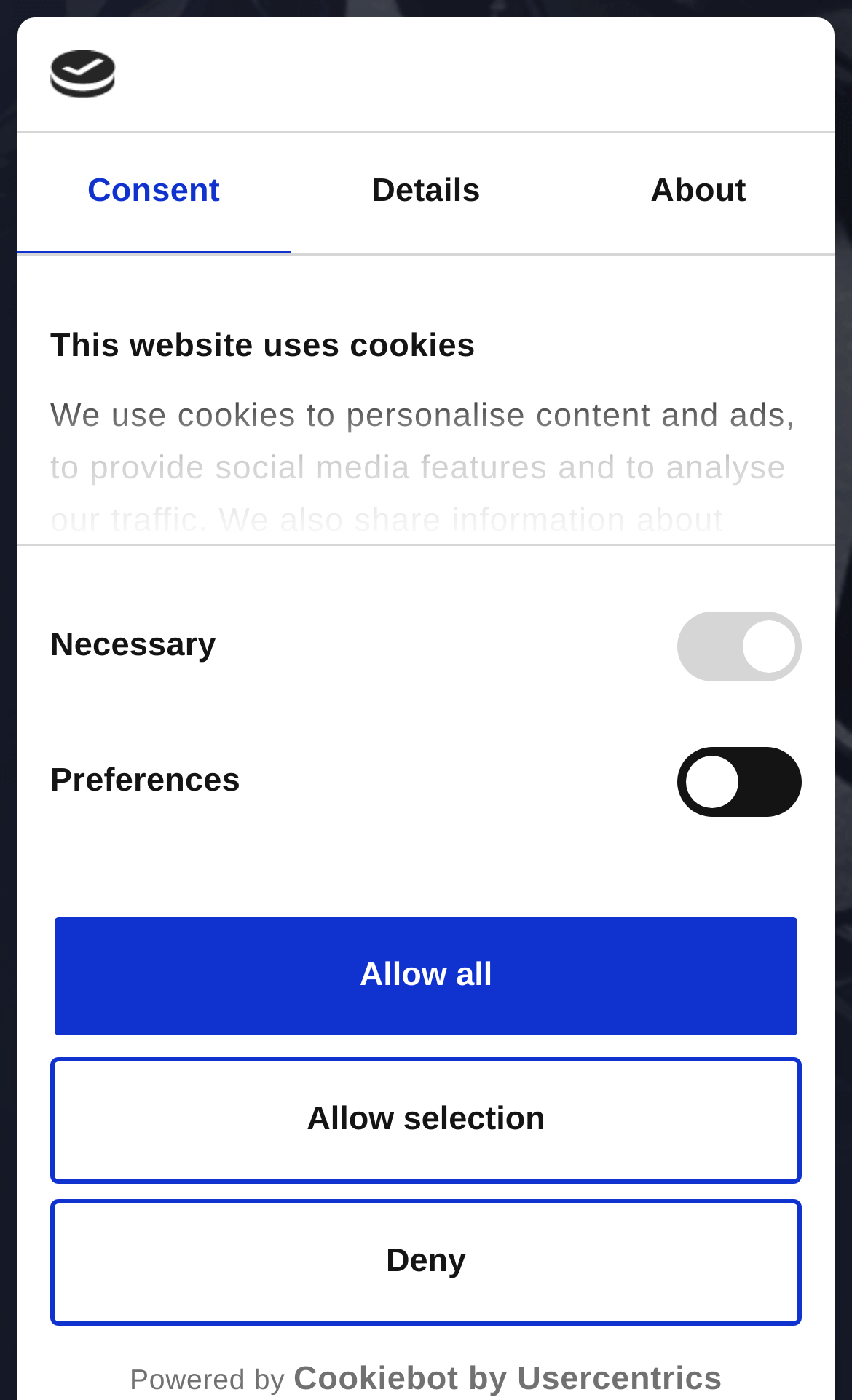Provide a brief response to the question below using a single word or phrase: 
What type of equipment does REDATS provide?

Tyre service and garage equipment